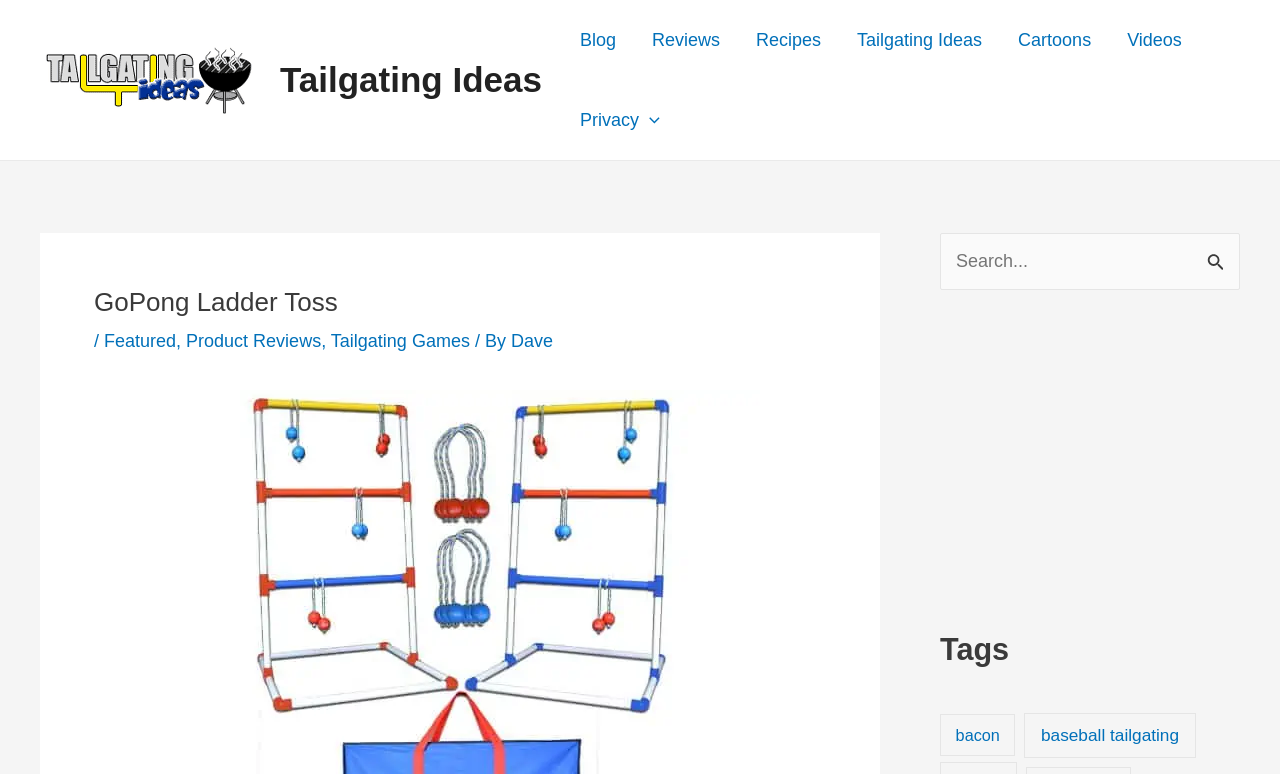How many tags are listed?
Based on the image content, provide your answer in one word or a short phrase.

2